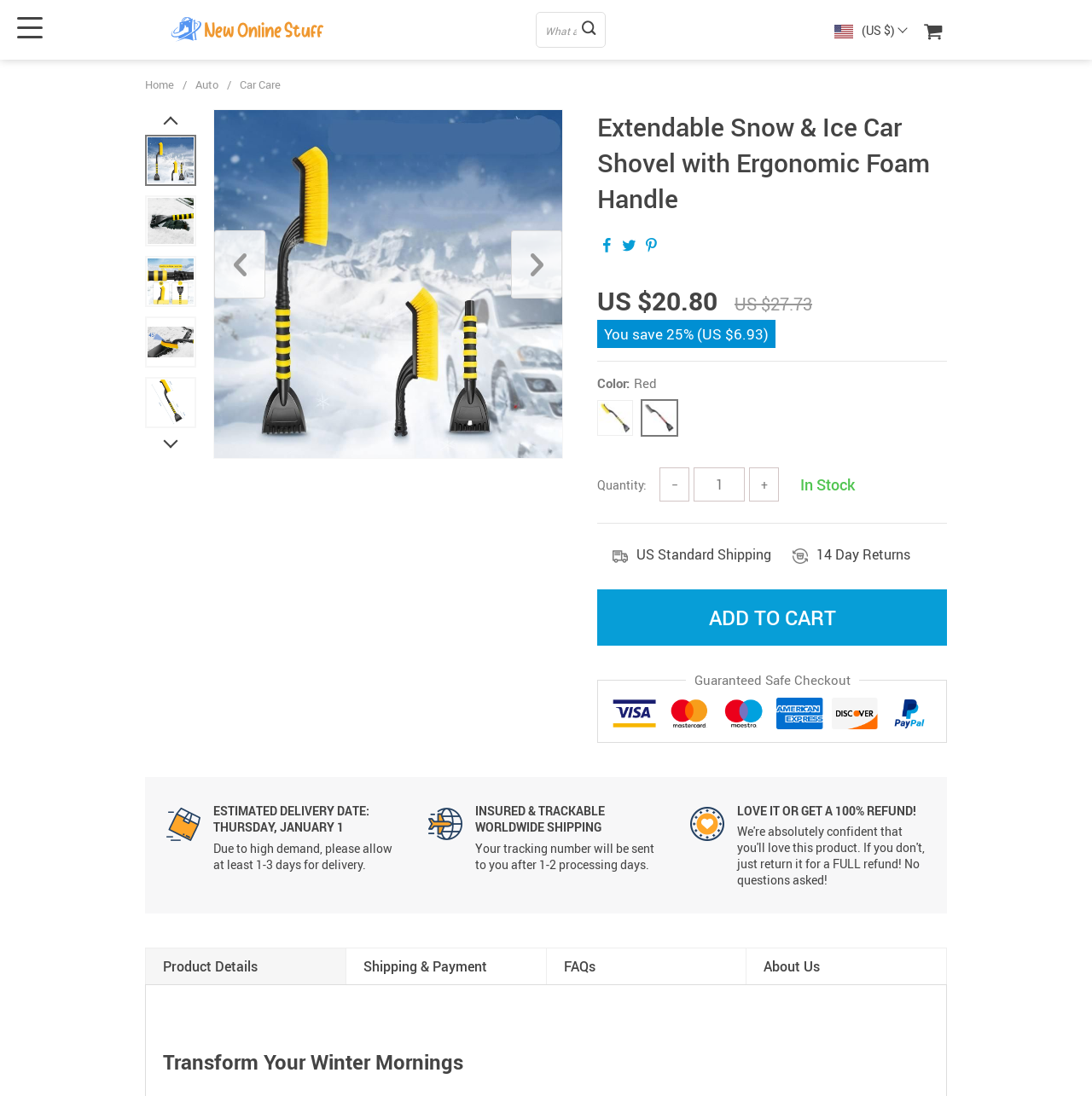Explain the features and main sections of the webpage comprehensively.

This webpage is about a product, specifically an extendable snow and ice car shovel with an ergonomic foam handle. At the top, there is a search bar with a placeholder text "What are you looking for?" and a currency indicator "(US $)". Below that, there are several small images, likely product recommendations or advertisements, arranged in a grid.

On the left side, there is a navigation menu with links to "Home", "Auto", and "Car Care". Above the product information, there is a heading with the product name. The product information includes the price, "US $20.80", with a discount indicated, "You save 25% (US $6.93)". There is also a color option, "Red", with a corresponding image, and a quantity selector with buttons to increase or decrease the quantity.

Below the product information, there are several sections, including "US Standard Shipping" and "14 Day Returns", as well as a call-to-action button "ADD TO CART". There is also a section with estimated delivery dates and shipping information.

At the bottom of the page, there are several links to "Product Details", "Shipping & Payment", "FAQs", and "About Us". Finally, there is a heading "Transform Your Winter Mornings" with no accompanying text.